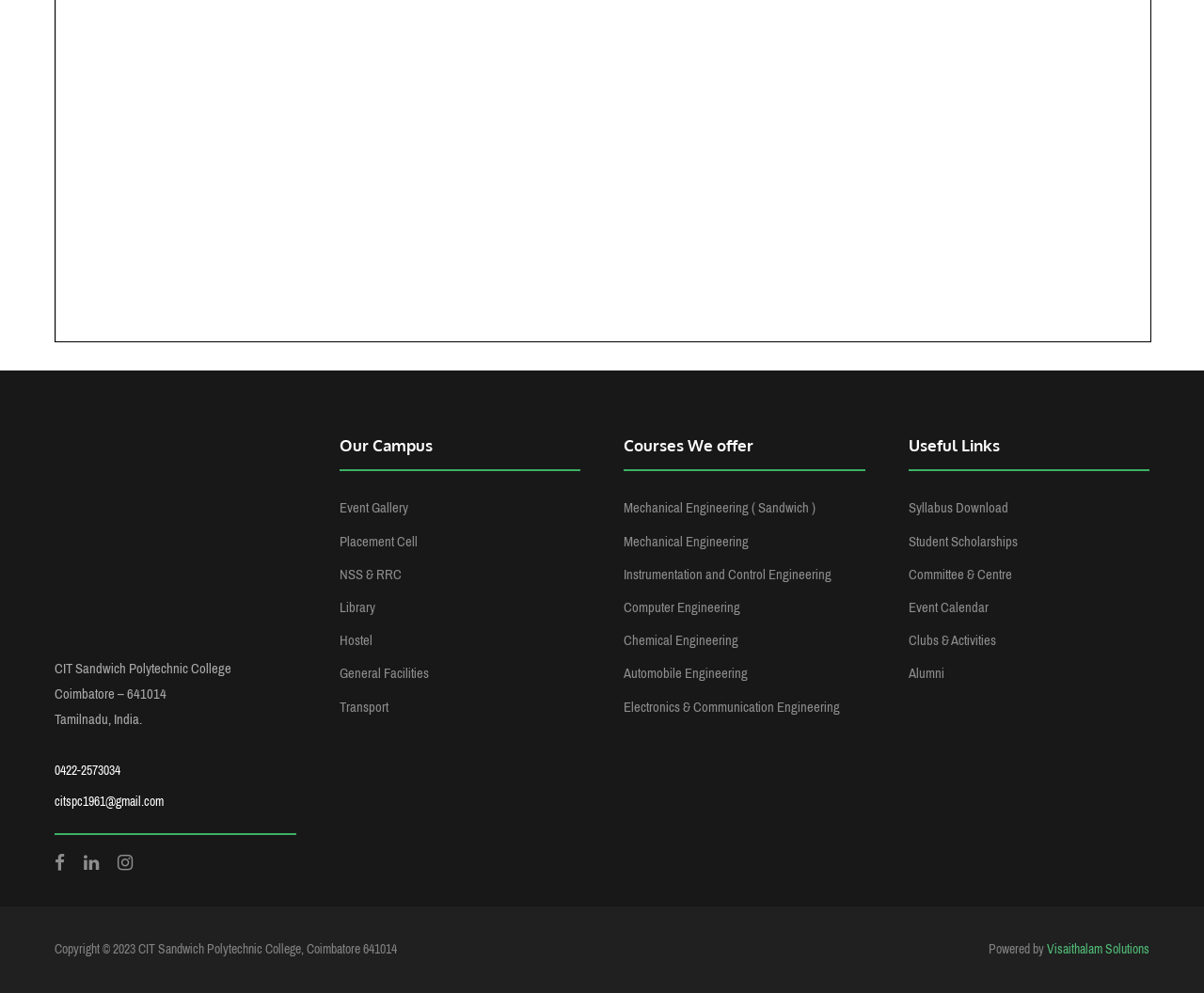Locate the bounding box coordinates of the area that needs to be clicked to fulfill the following instruction: "View Event Gallery". The coordinates should be in the format of four float numbers between 0 and 1, namely [left, top, right, bottom].

[0.282, 0.498, 0.339, 0.525]